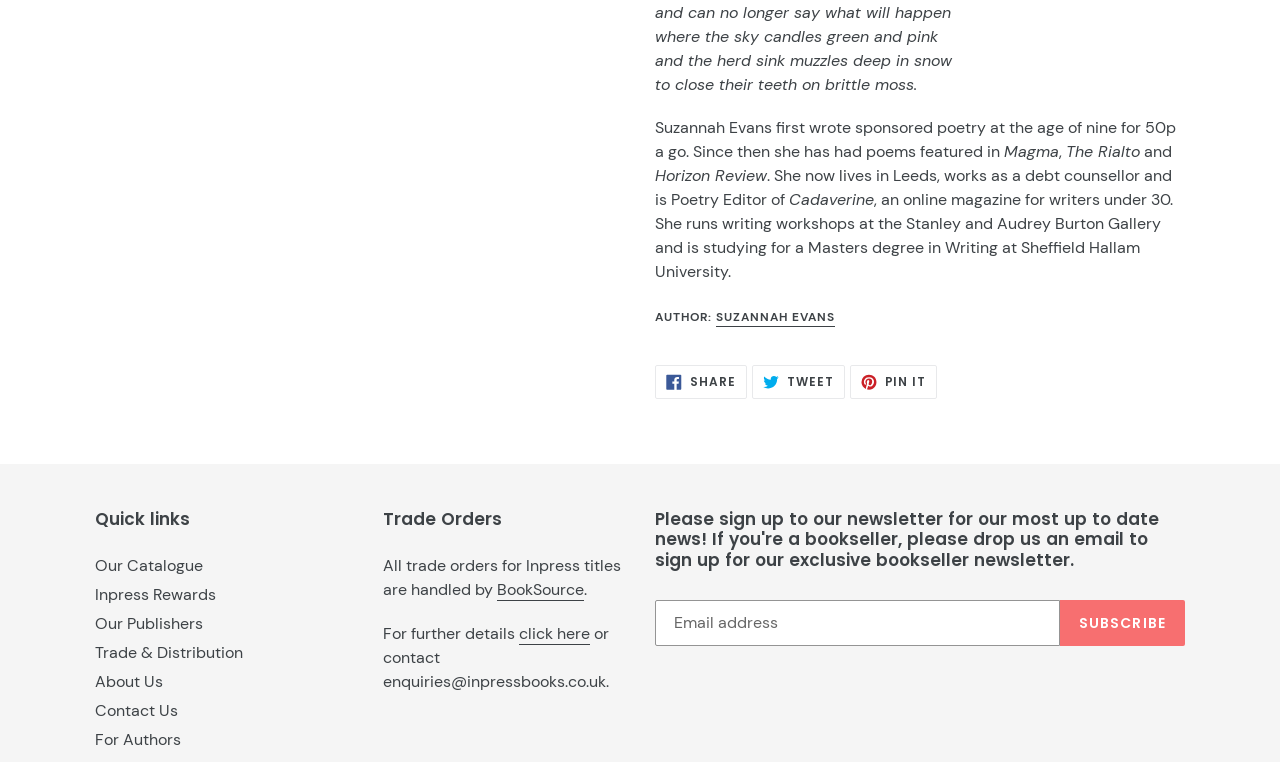Bounding box coordinates are specified in the format (top-left x, top-left y, bottom-right x, bottom-right y). All values are floating point numbers bounded between 0 and 1. Please provide the bounding box coordinate of the region this sentence describes: Trade & Distribution

[0.074, 0.843, 0.19, 0.87]